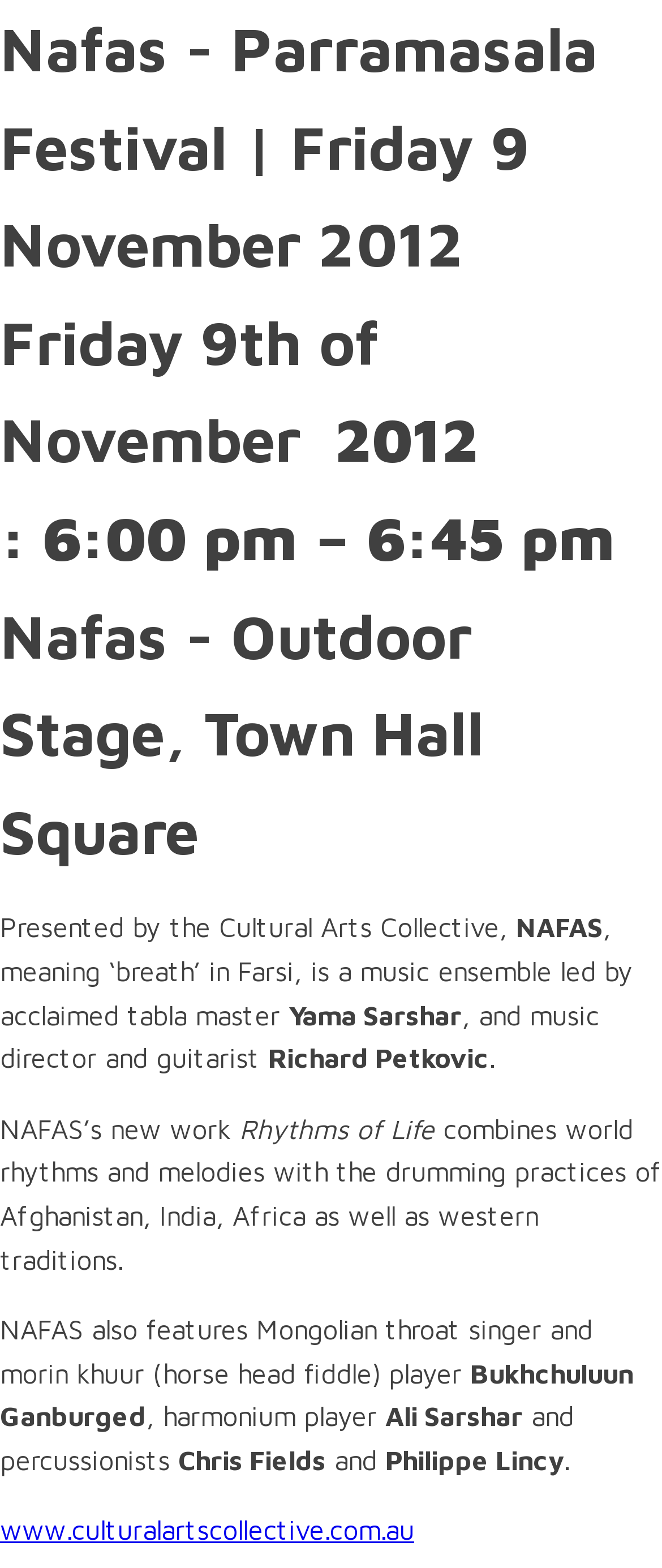What is the text of the webpage's headline?

Nafas - Parramasala Festival | Friday 9 November 2012